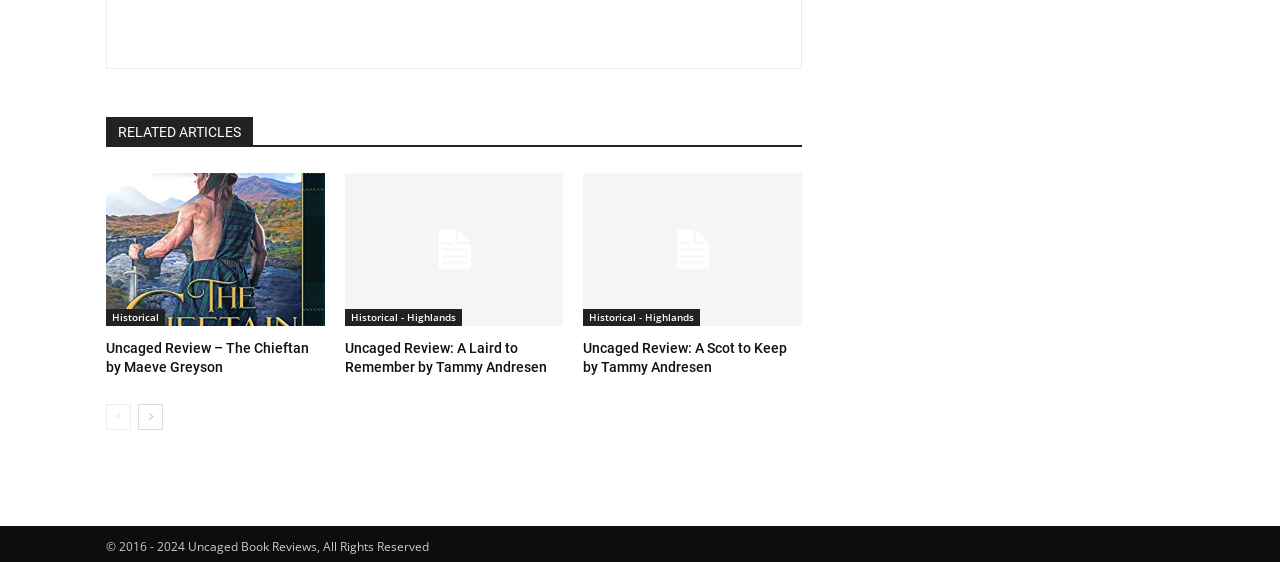How many pages are there in total? Using the information from the screenshot, answer with a single word or phrase.

More than 1